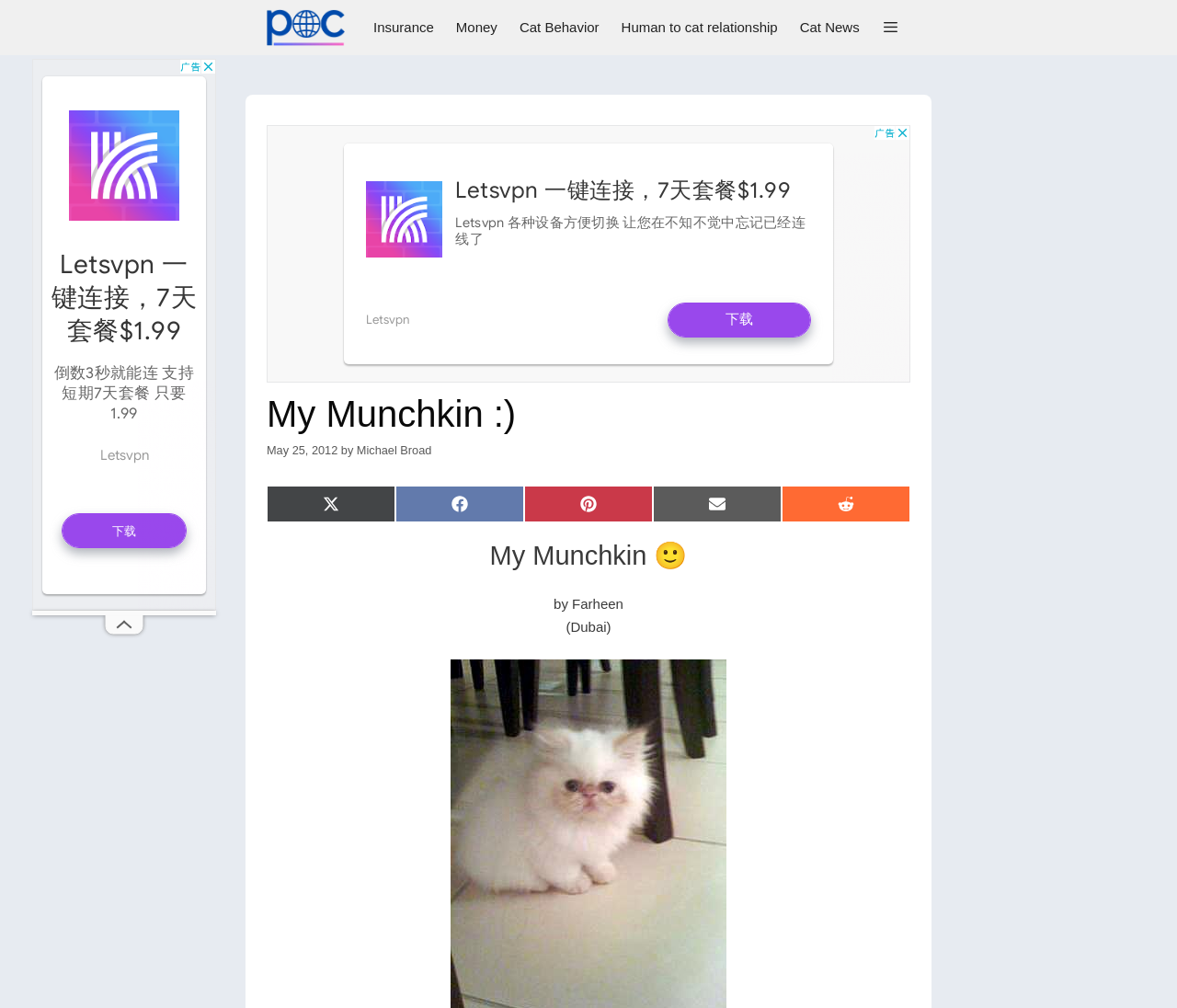Elaborate on the webpage's design and content in a detailed caption.

This webpage is about a personal blog post titled "My Munchkin :)" by Michael Broad. At the top, there is a primary navigation menu with links to various categories, including "Insurance", "Money", "Cat Behavior", "Human to cat relationship", and "Cat News". To the right of the navigation menu, there is a button with an icon.

Below the navigation menu, there is a header section with the title "My Munchkin :)" and a timestamp indicating that the post was published on May 25, 2012. The author's name, Michael Broad, is also mentioned in this section.

The main content of the post is not explicitly described in the accessibility tree, but there are several social media sharing links, including Twitter, Facebook, Pinterest, Email, and Reddit, which suggest that the post may contain shareable content.

To the left of the main content, there is a sidebar with an advertisement iframe and an image. There is also another advertisement iframe at the top right corner of the page.

Overall, the webpage appears to be a personal blog post with a focus on cat-related topics, and it includes various navigation links, social media sharing options, and advertisements.